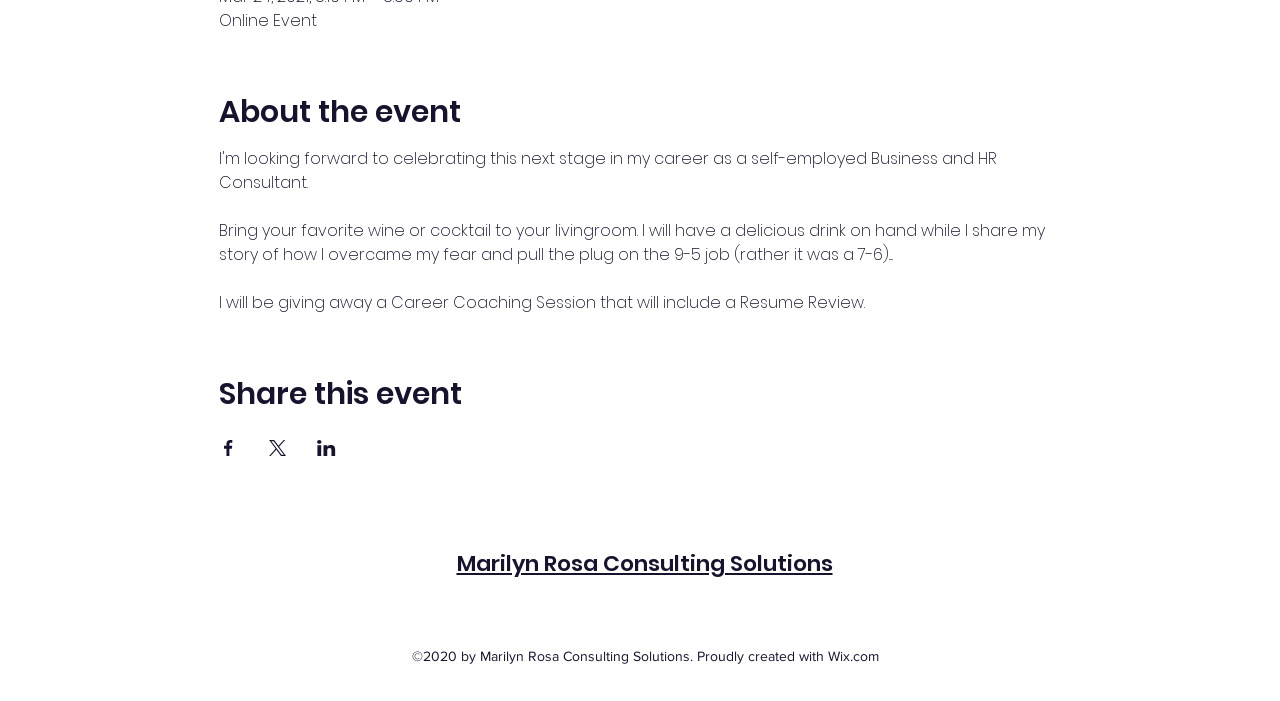What is the topic of the online event?
Refer to the image and provide a detailed answer to the question.

The topic of the online event can be inferred from the text 'I will be giving away a Career Coaching Session that will include a Resume Review.' which suggests that the event is related to career coaching.